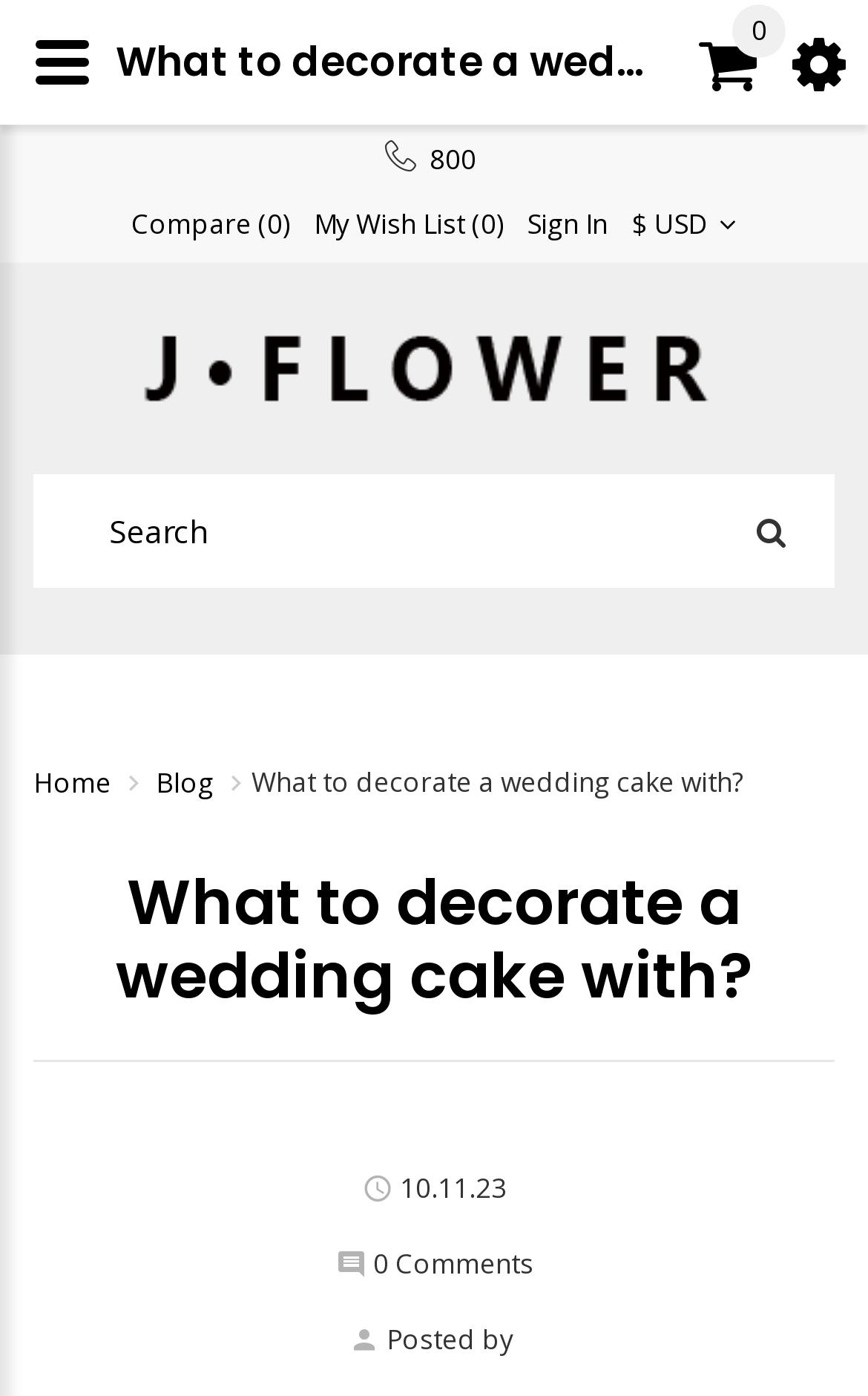Determine the bounding box coordinates for the area that needs to be clicked to fulfill this task: "View blog". The coordinates must be given as four float numbers between 0 and 1, i.e., [left, top, right, bottom].

[0.179, 0.542, 0.246, 0.58]